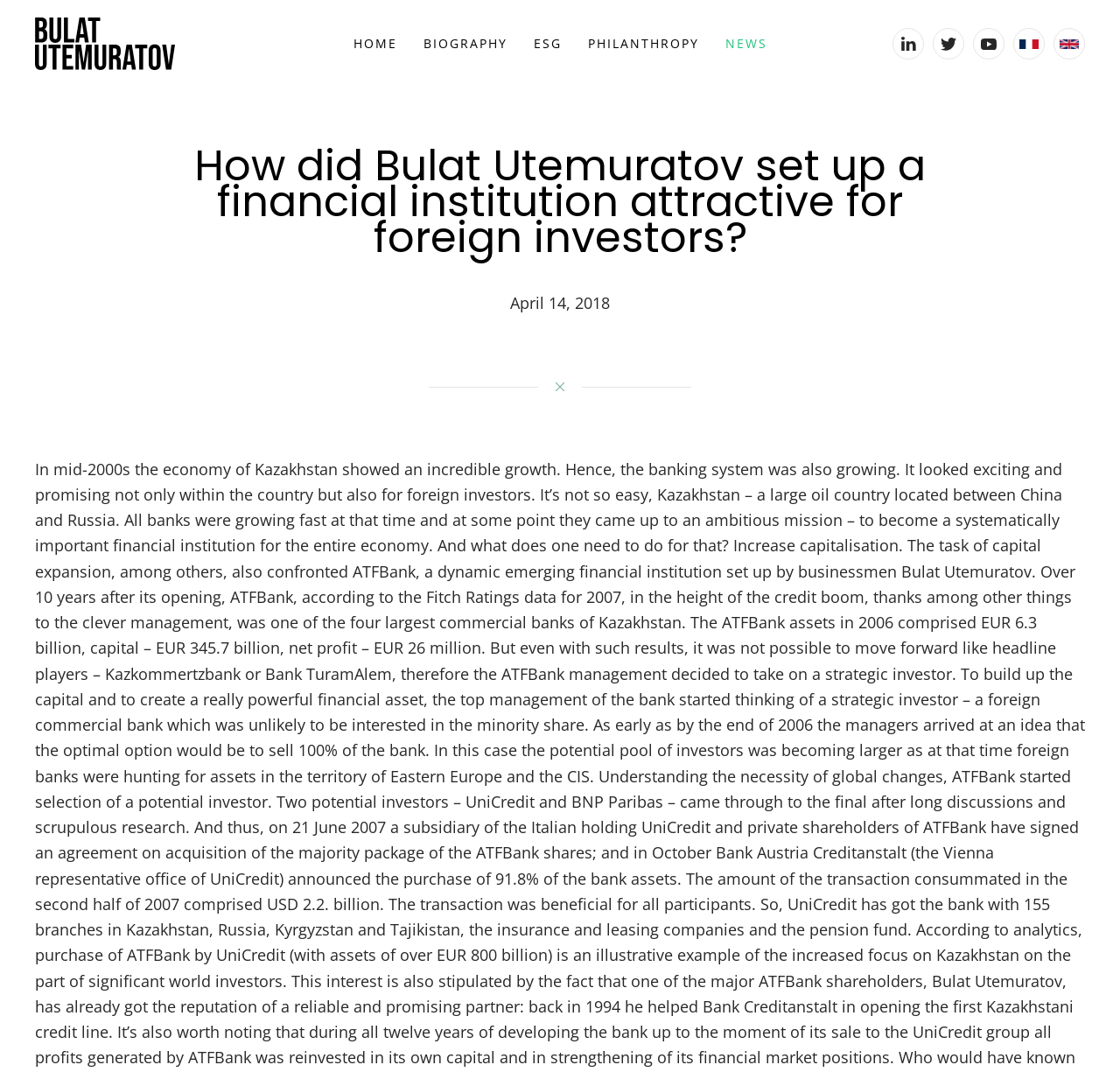Locate the primary headline on the webpage and provide its text.

How did Bulat Utemuratov set up a financial institution attractive for foreign investors?